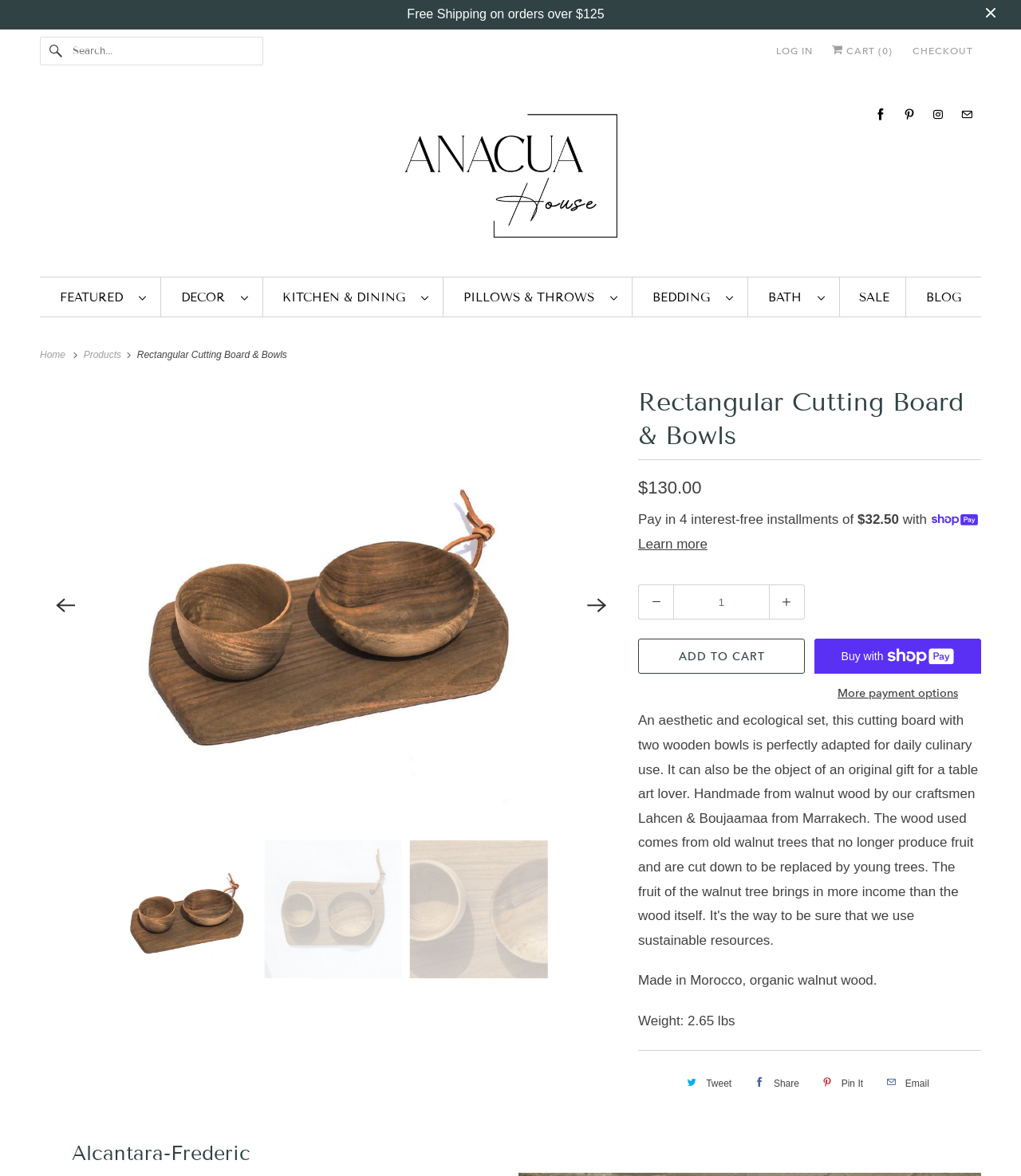What is the minimum quantity that can be added to the cart?
Carefully analyze the image and provide a detailed answer to the question.

The minimum quantity that can be added to the cart can be found in the quantity selection section of the webpage. The spin button allows the user to select a quantity, and the minimum value is 1.